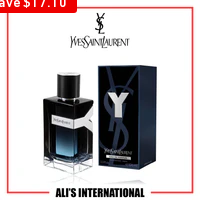Describe the image in great detail, covering all key points.

The image showcases the Yves Saint Laurent fragrance, known as "Y by Yves Saint Laurent (EDP)." The elegantly designed bottle features a sleek, contemporary shape and is prominently displayed in front of its packaging, which boasts a striking black box adorned with the brand's iconic logo. Positioned at the top left corner is a bright red banner indicating a savings of $17.10, emphasizing the sale price. Below the product, the name "ALI'S INTERNATIONAL" is featured, suggesting that this retailer offers authentic luxury products. This image captures the essence of high-end fragrance marketing, highlighting both the product's sophisticated design and the promotional deal available to consumers.